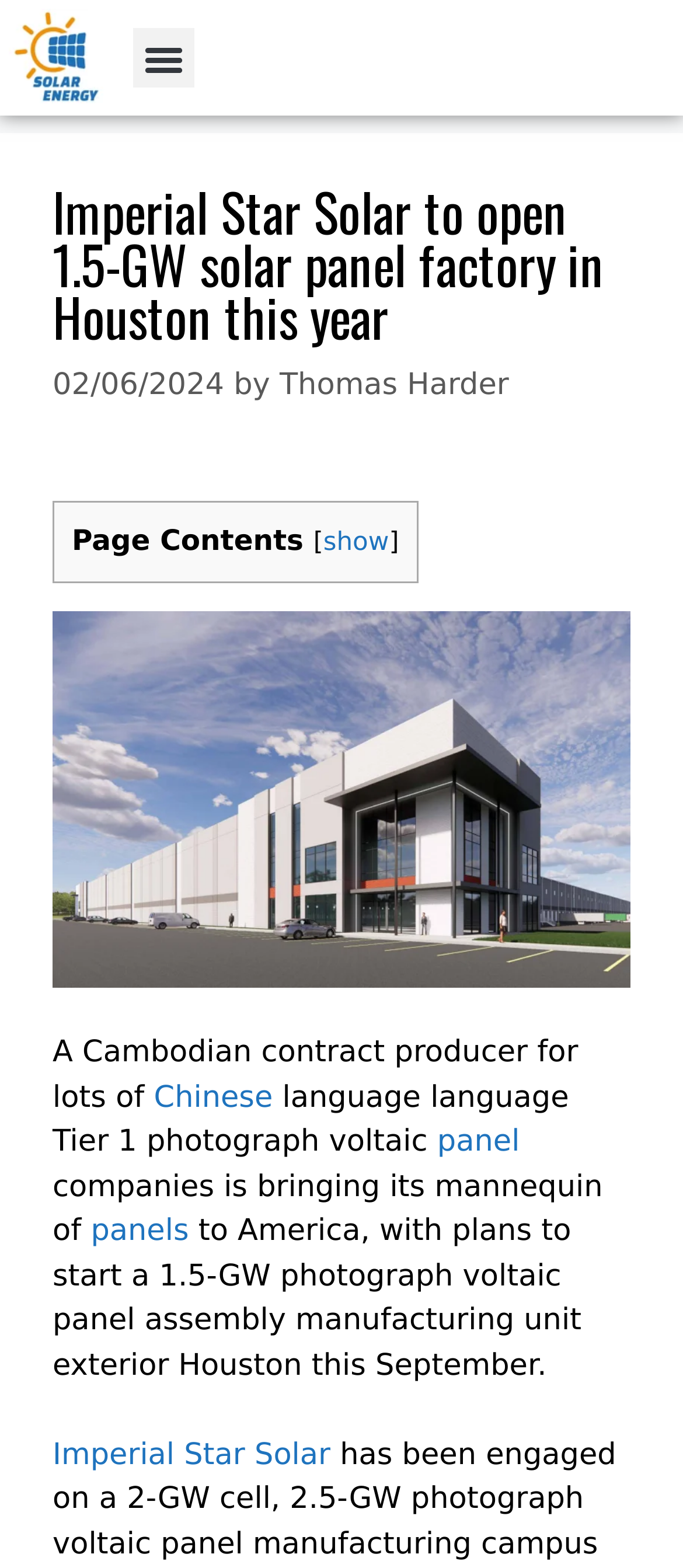Where is the 1.5-GW solar panel factory located?
By examining the image, provide a one-word or phrase answer.

Houston